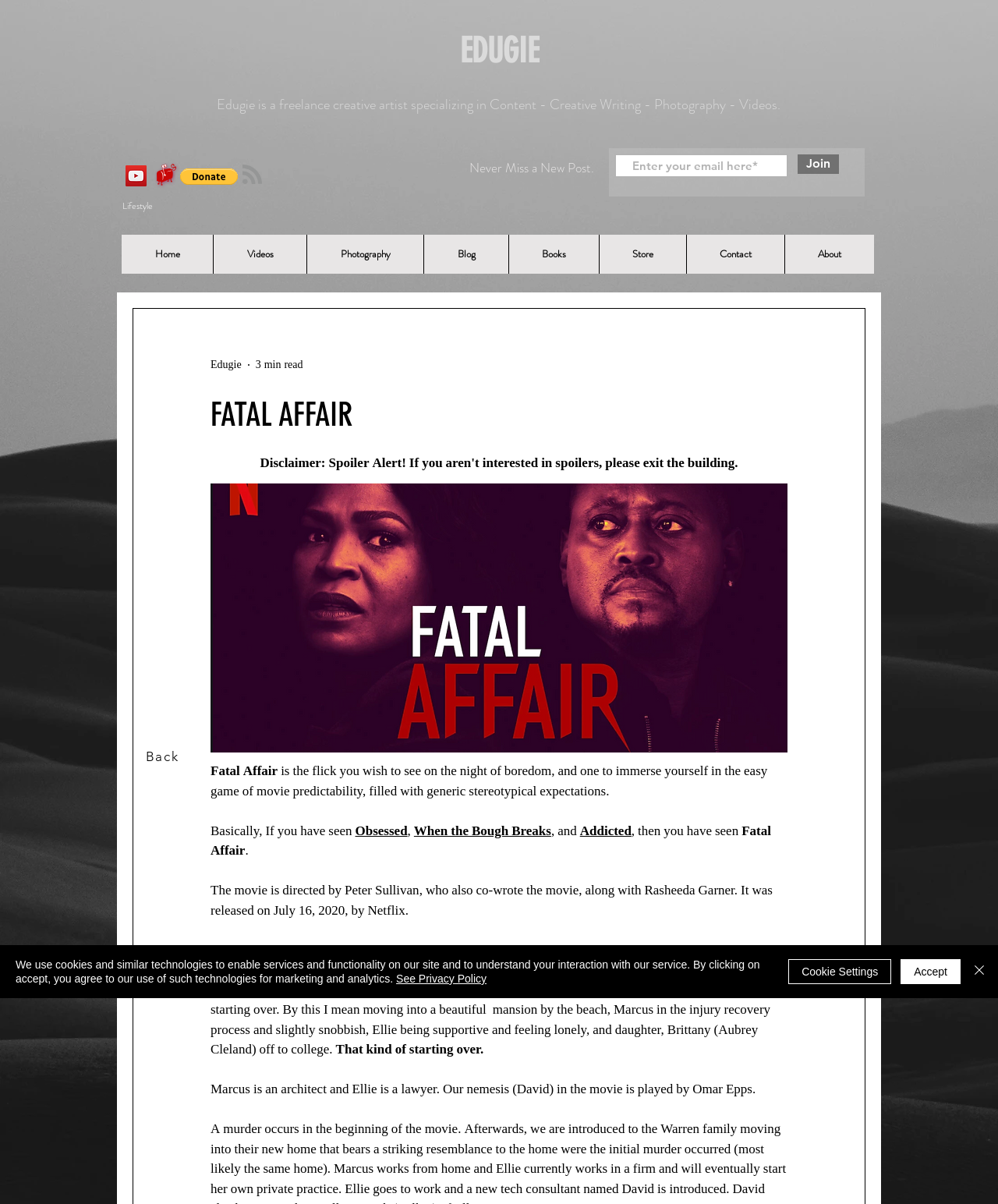What is the platform where the movie Fatal Affair was released?
Provide an in-depth and detailed explanation in response to the question.

The platform where the movie Fatal Affair was released can be found in the static text element with the text 'It was released on July 16, 2020, by Netflix.'